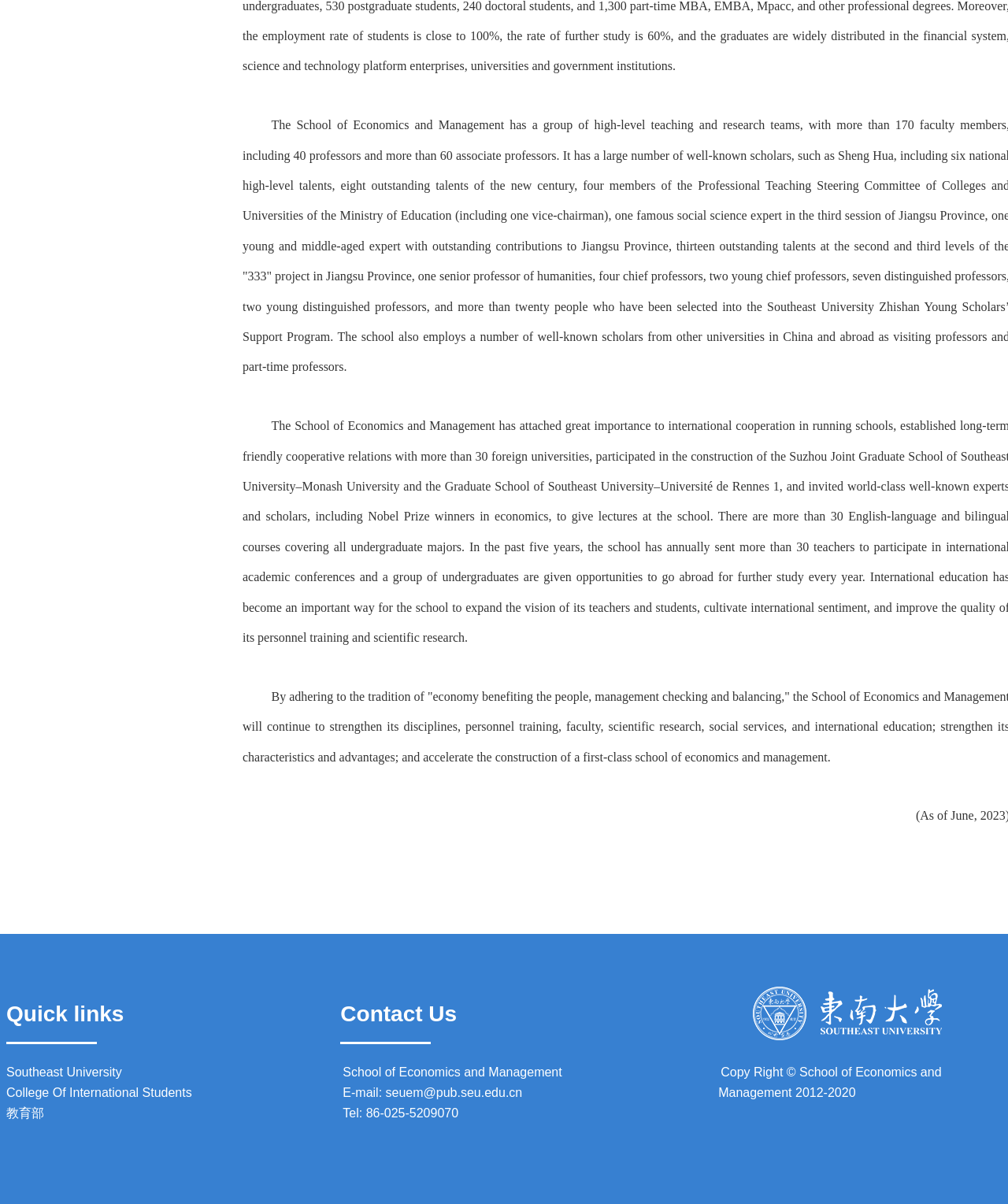What is the name of the university?
Based on the image, answer the question in a detailed manner.

The answer can be found in the 'Quick links' section, where there is a link to 'Southeast University'.